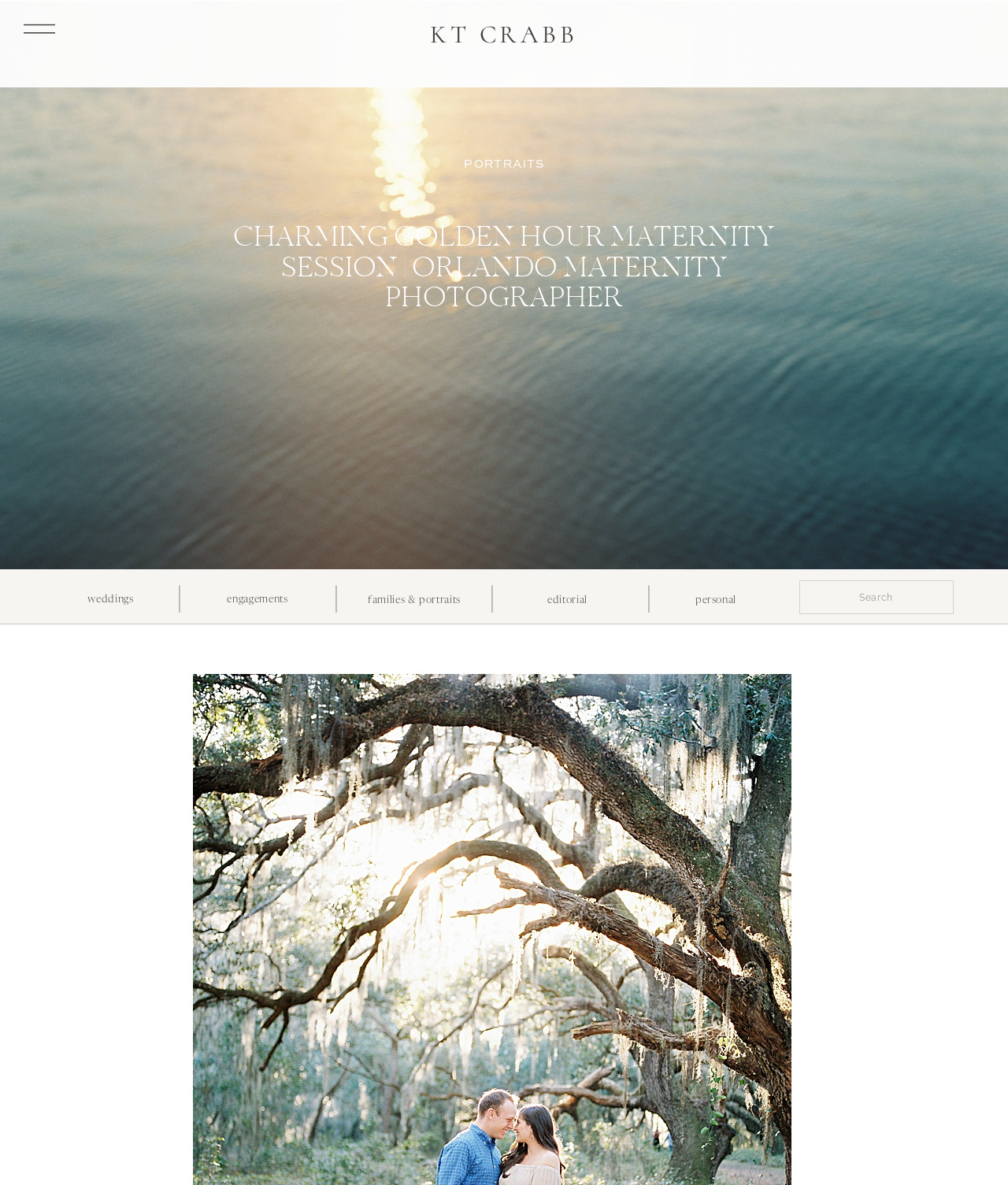Using the provided element description, identify the bounding box coordinates as (top-left x, top-left y, bottom-right x, bottom-right y). Ensure all values are between 0 and 1. Description: FAMILIES & Portraits

[0.363, 0.498, 0.459, 0.512]